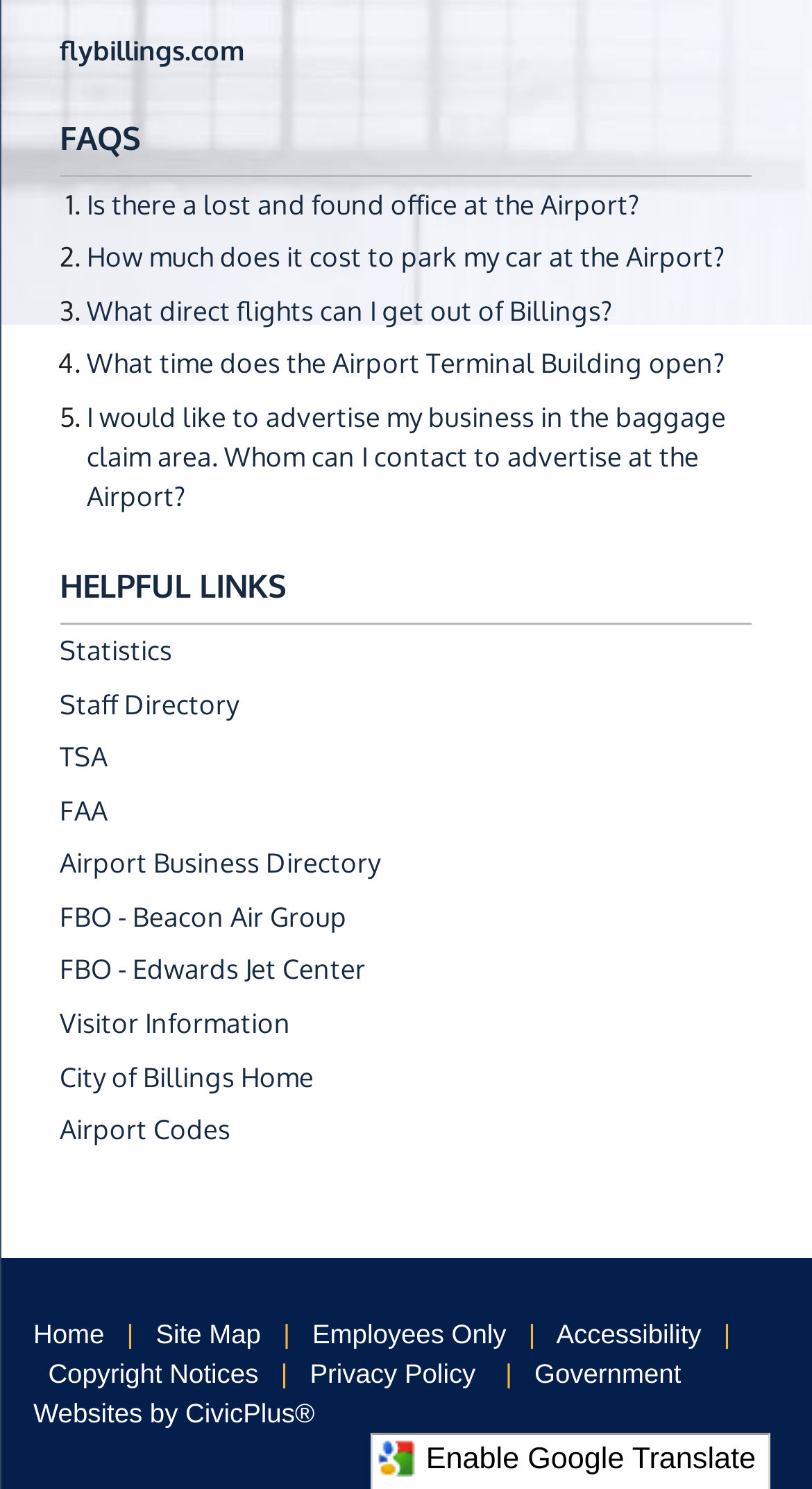Pinpoint the bounding box coordinates of the area that should be clicked to complete the following instruction: "Contact the Airport for advertising". The coordinates must be given as four float numbers between 0 and 1, i.e., [left, top, right, bottom].

[0.107, 0.268, 0.894, 0.344]